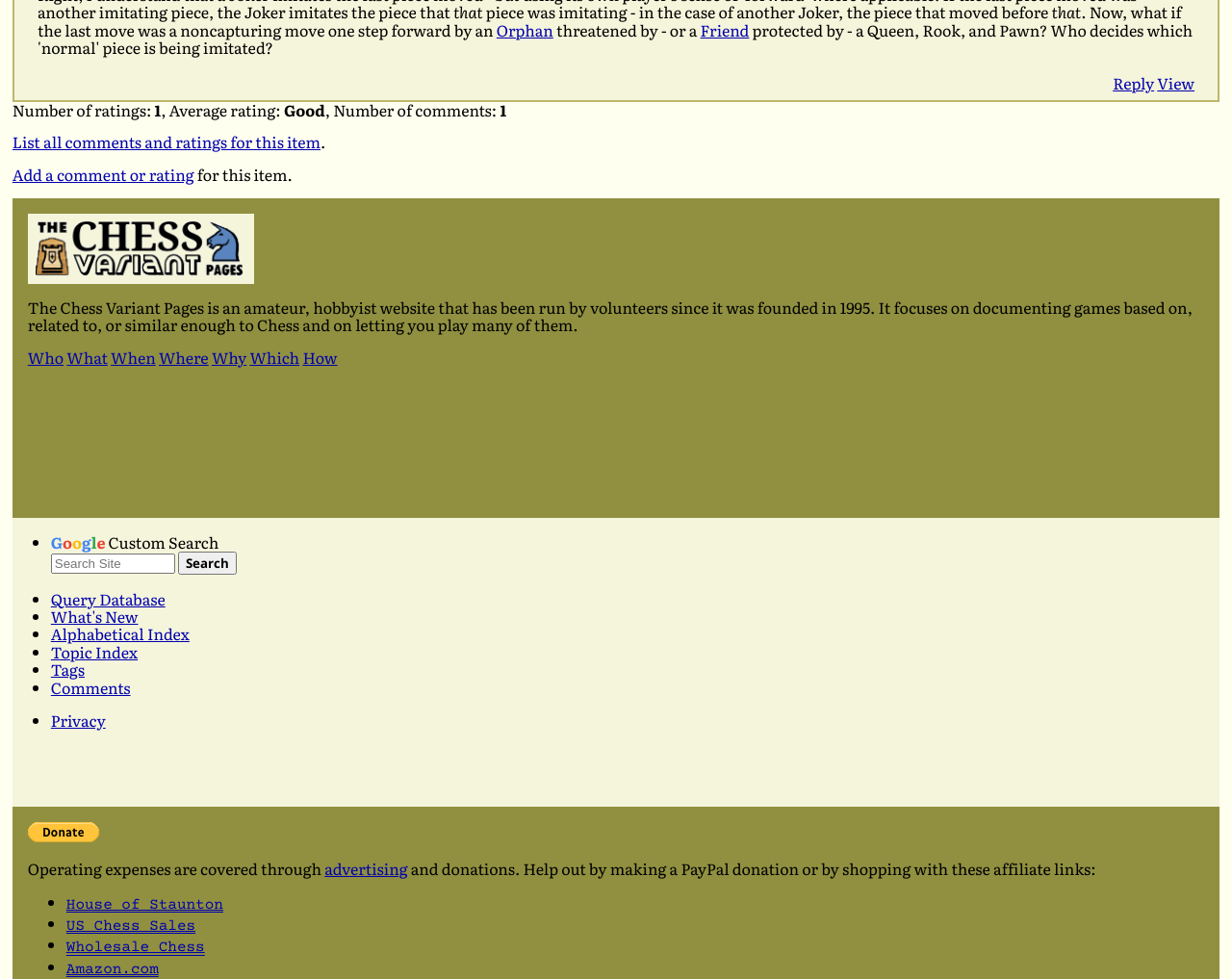Identify the bounding box coordinates of the clickable region to carry out the given instruction: "Click the 'What' link".

[0.054, 0.353, 0.087, 0.376]